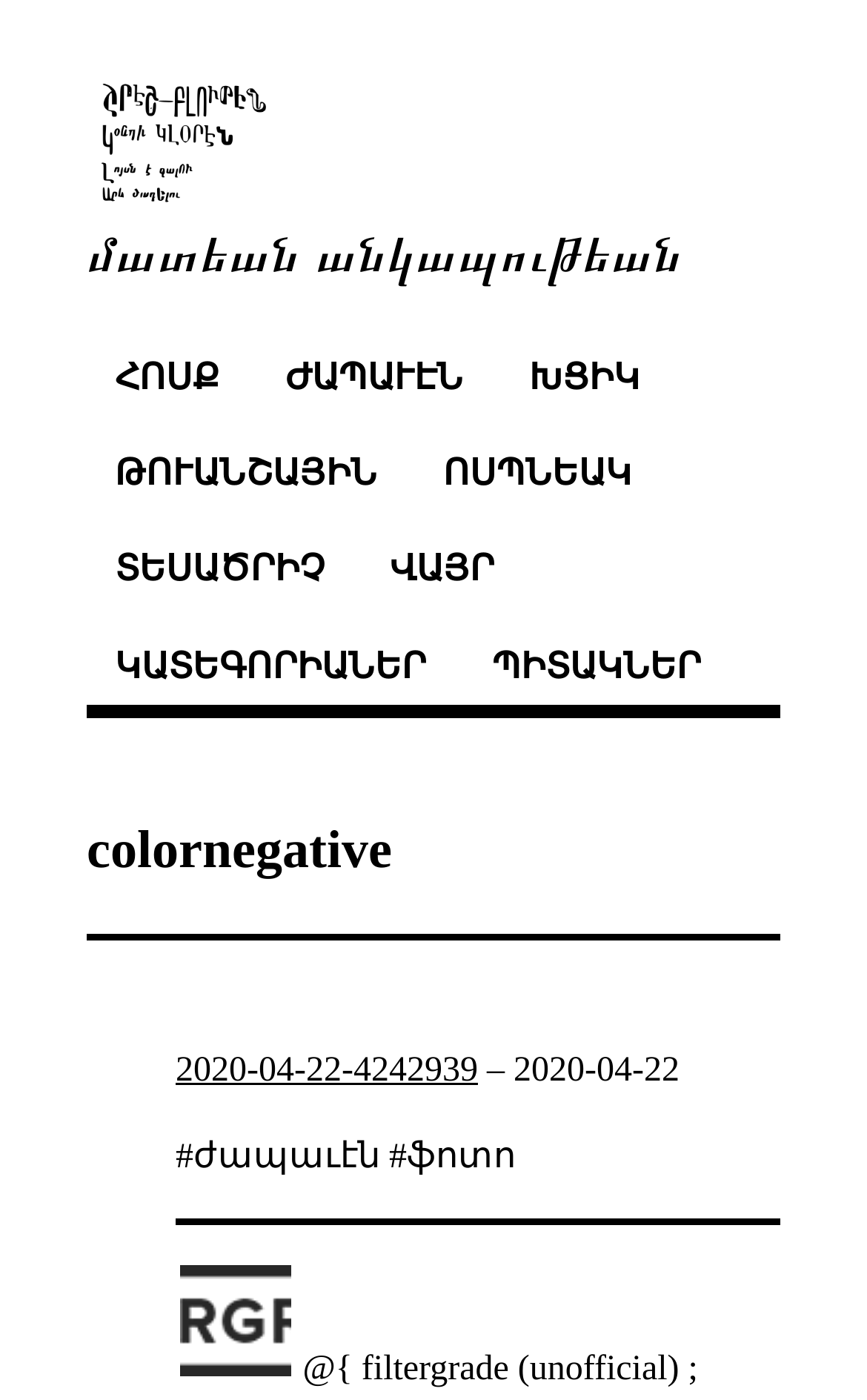Pinpoint the bounding box coordinates of the element you need to click to execute the following instruction: "Click the logo". The bounding box should be represented by four float numbers between 0 and 1, in the format [left, top, right, bottom].

[0.1, 0.051, 0.355, 0.152]